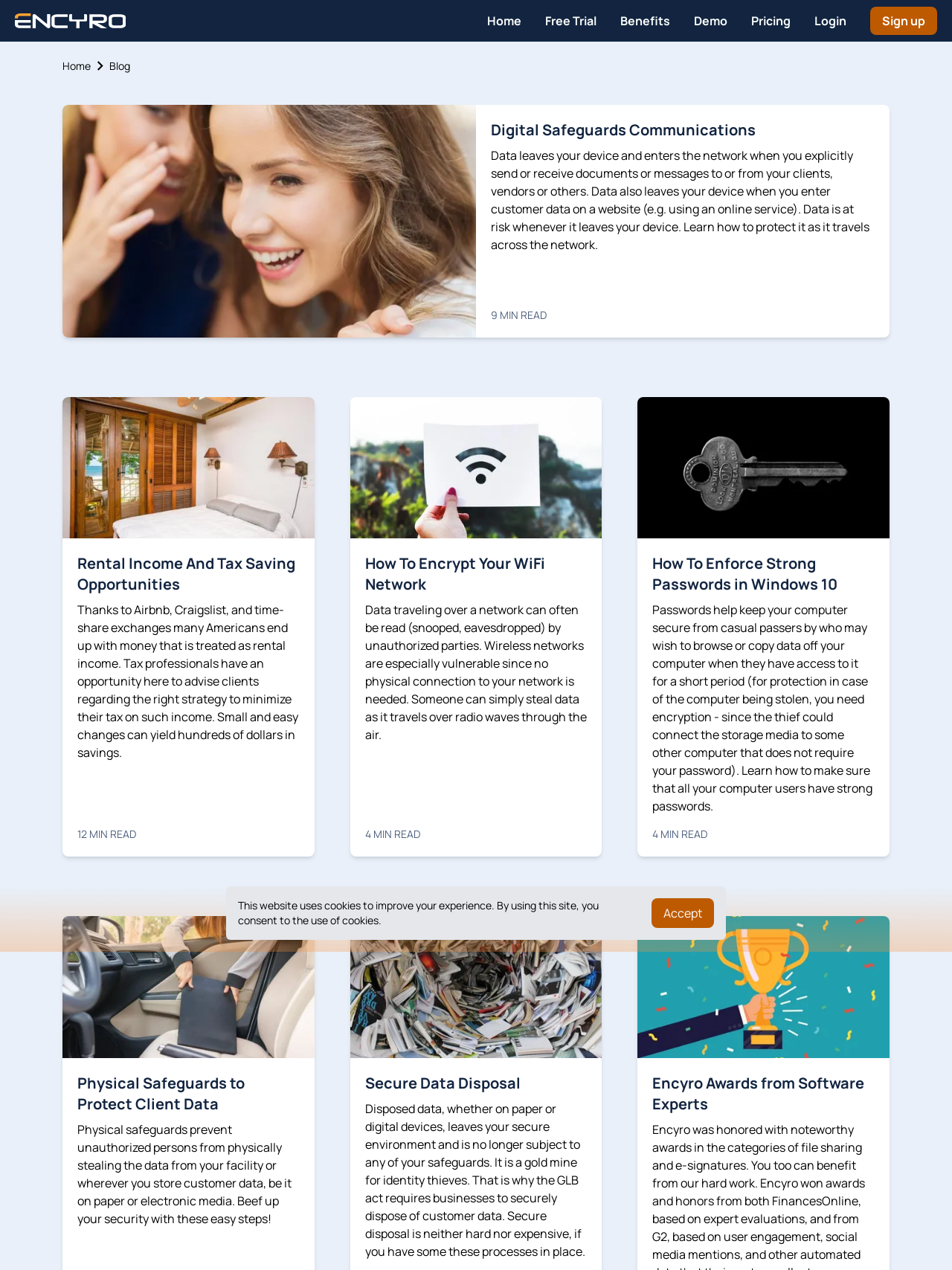Determine the bounding box coordinates of the clickable element to complete this instruction: "Check out Experts Award Encyro". Provide the coordinates in the format of four float numbers between 0 and 1, [left, top, right, bottom].

[0.67, 0.721, 0.934, 0.833]